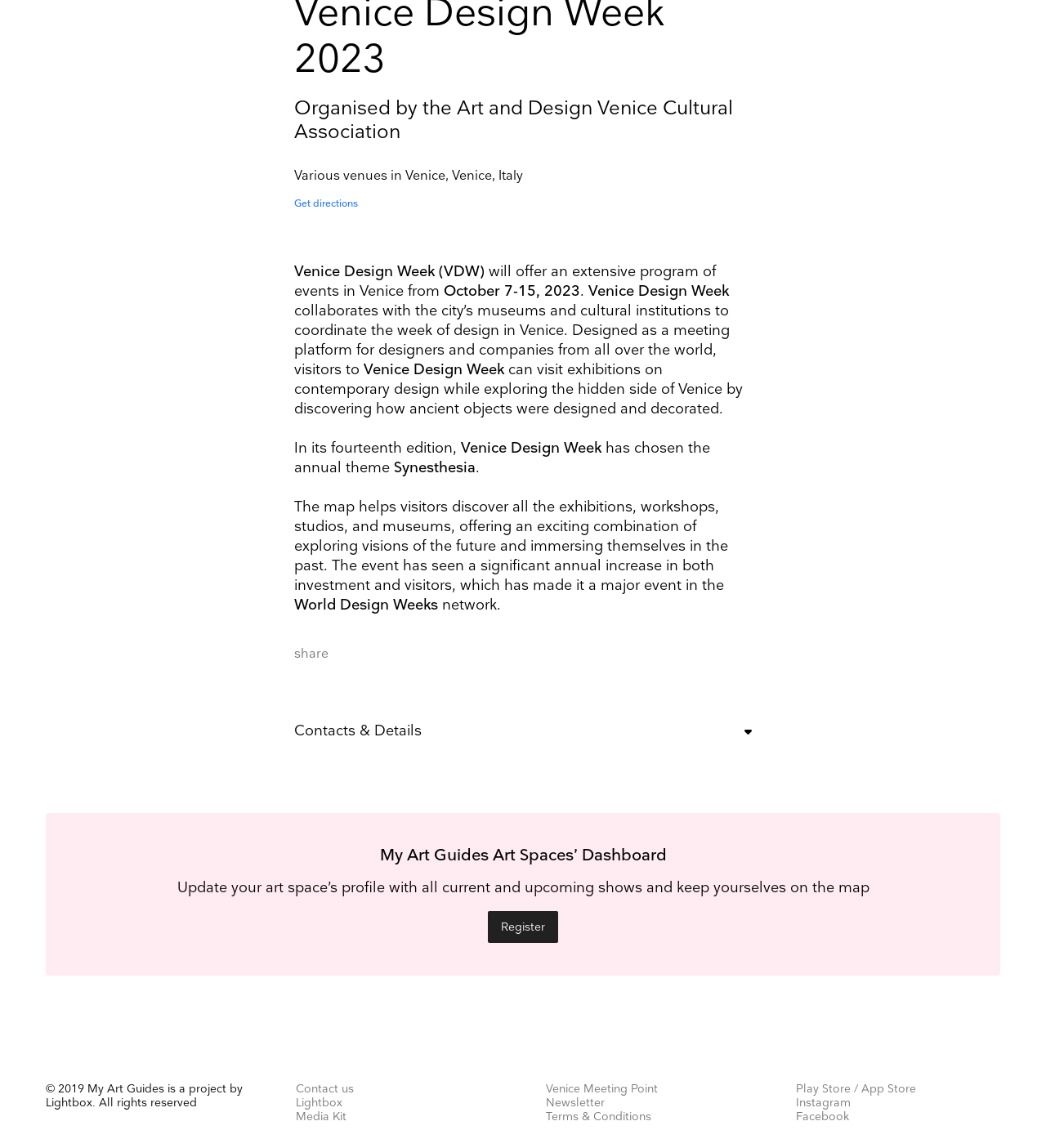Mark the bounding box of the element that matches the following description: "name="subscribe" value="Subscribe"".

[0.266, 0.168, 0.349, 0.2]